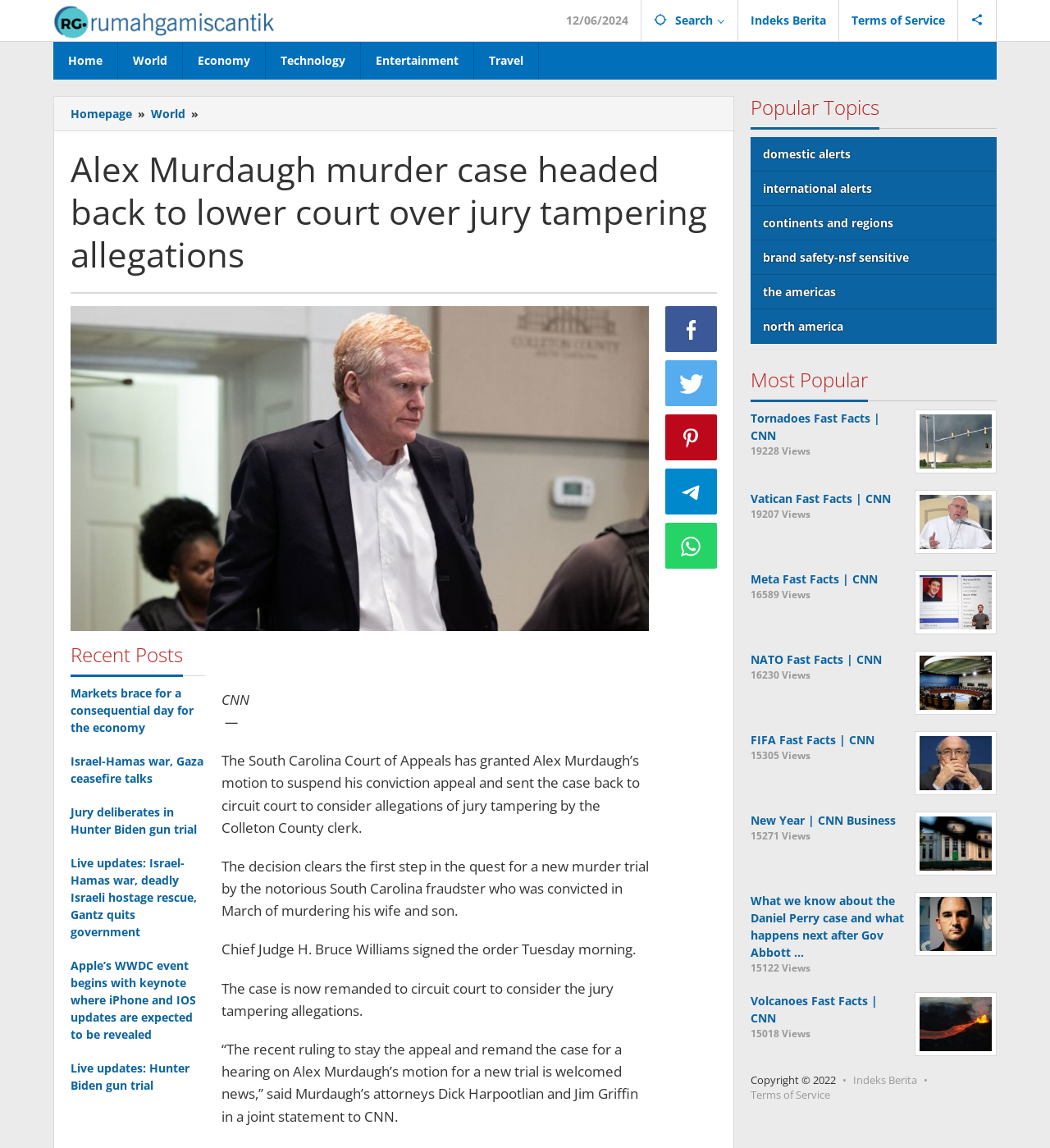Extract the bounding box coordinates for the UI element described by the text: "Access Sample Training Modules". The coordinates should be in the form of [left, top, right, bottom] with values between 0 and 1.

None